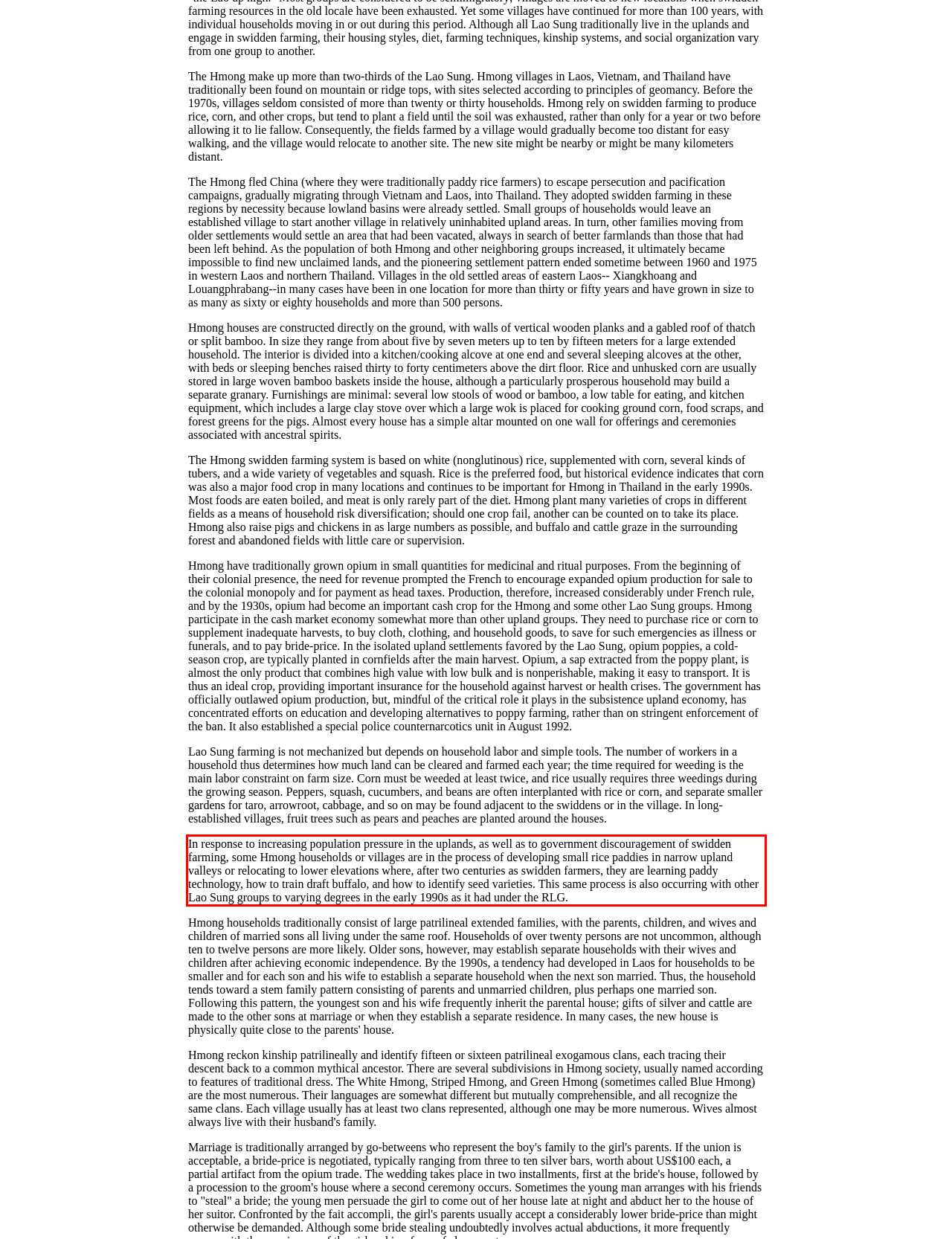Please examine the webpage screenshot and extract the text within the red bounding box using OCR.

In response to increasing population pressure in the uplands, as well as to government discouragement of swidden farming, some Hmong households or villages are in the process of developing small rice paddies in narrow upland valleys or relocating to lower elevations where, after two centuries as swidden farmers, they are learning paddy technology, how to train draft buffalo, and how to identify seed varieties. This same process is also occurring with other Lao Sung groups to varying degrees in the early 1990s as it had under the RLG.